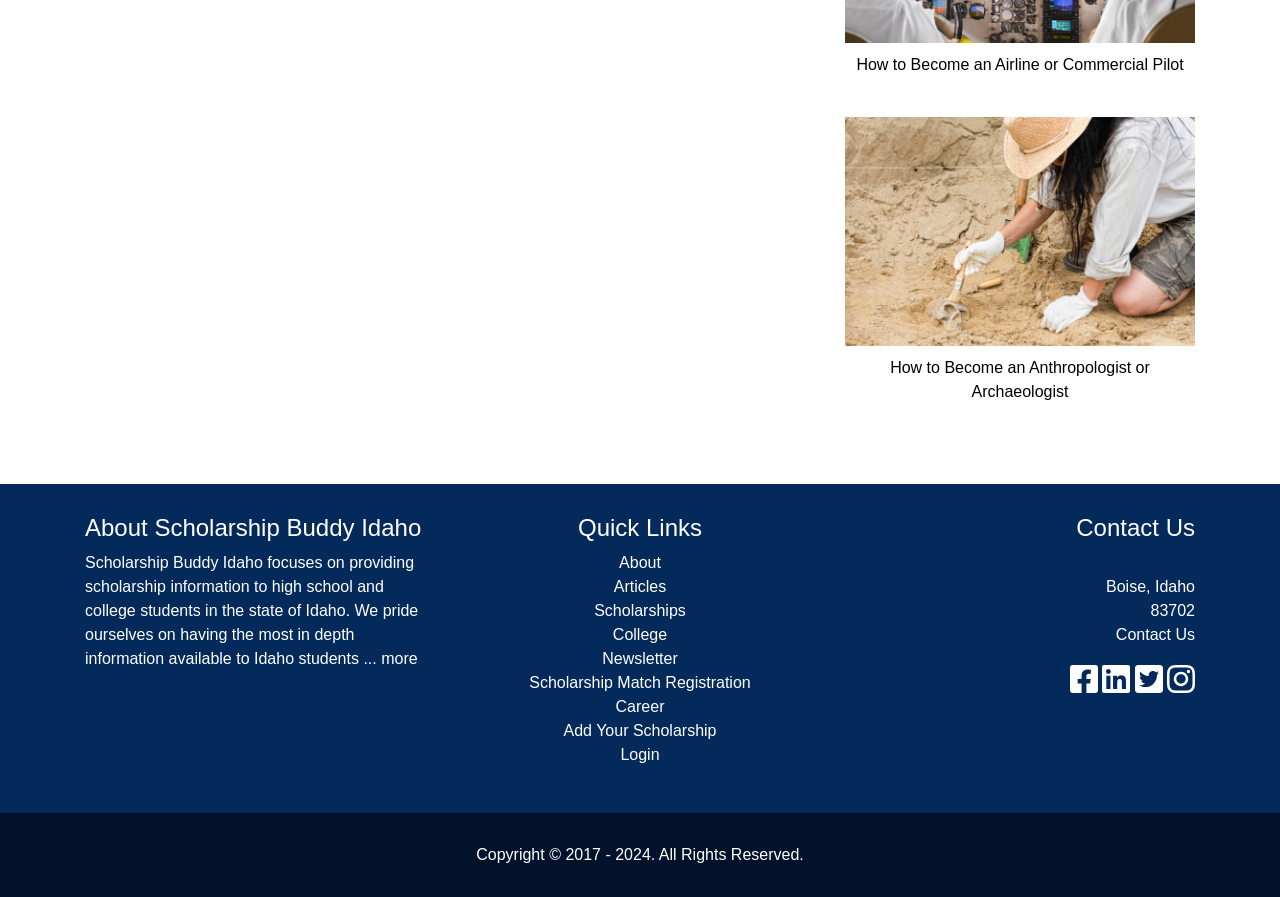What is the location of Scholarship Buddy Idaho?
Using the information from the image, give a concise answer in one word or a short phrase.

Boise, Idaho